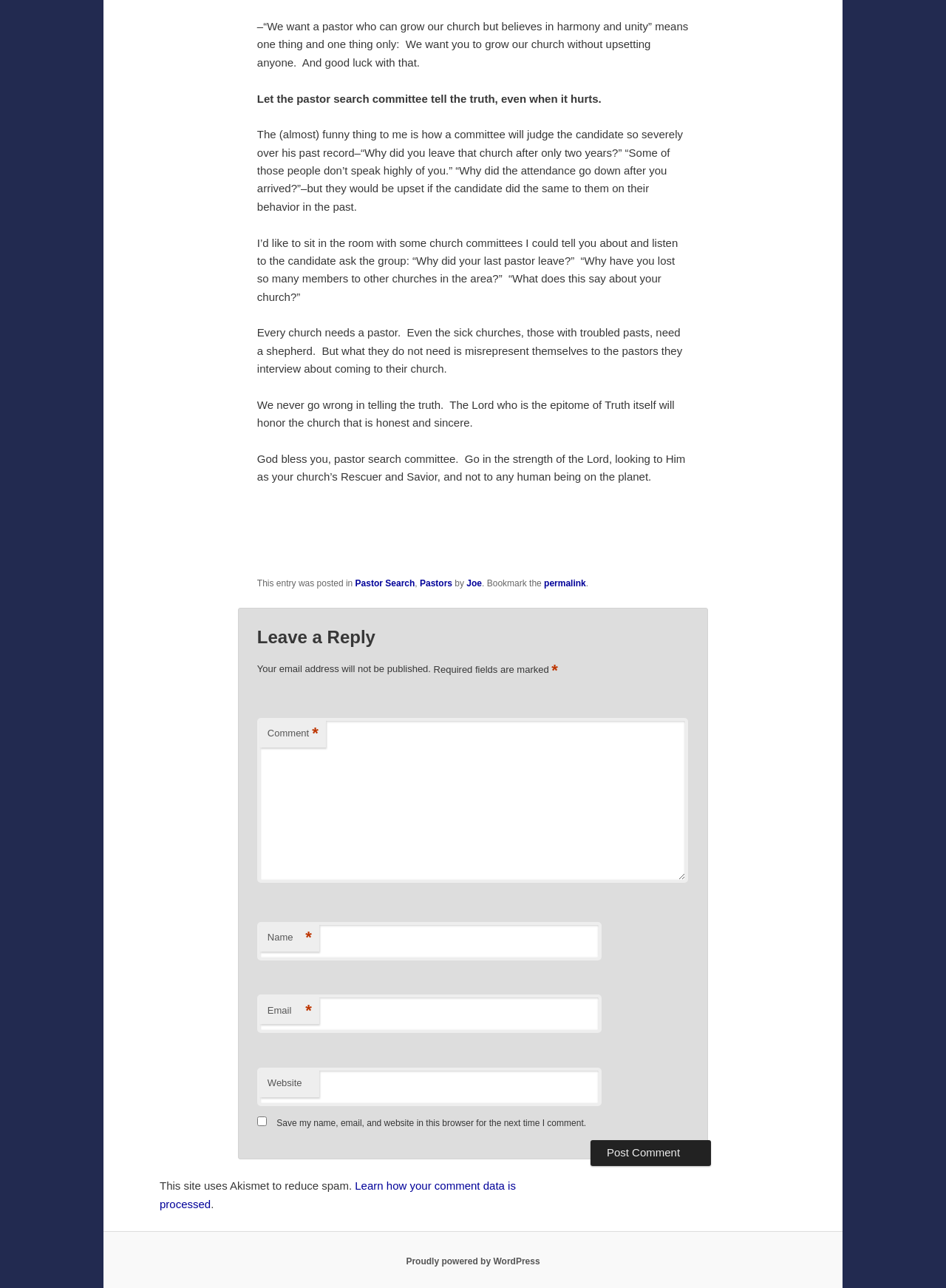Predict the bounding box of the UI element based on this description: "permalink".

[0.575, 0.449, 0.619, 0.457]